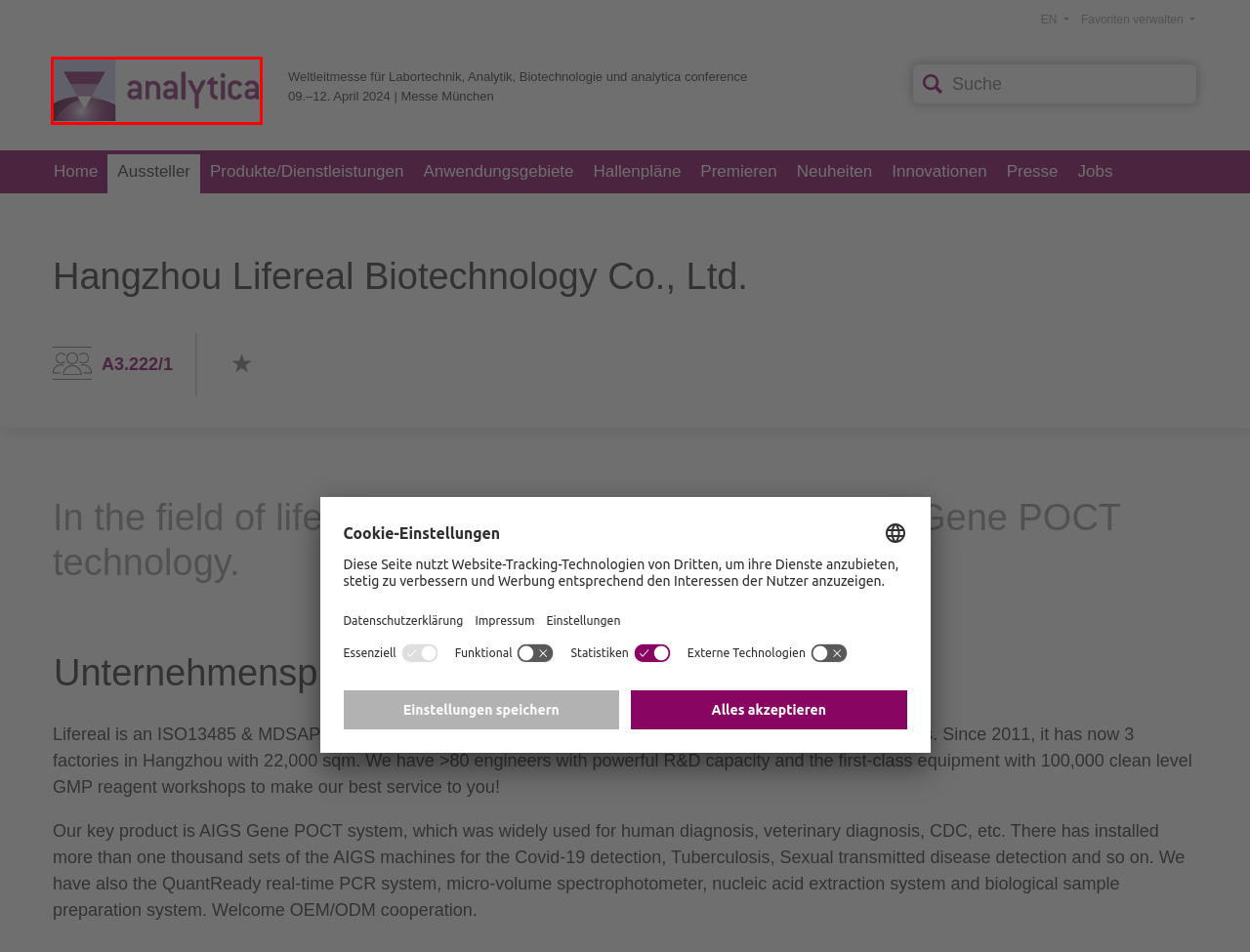Examine the screenshot of a webpage with a red rectangle bounding box. Select the most accurate webpage description that matches the new webpage after clicking the element within the bounding box. Here are the candidates:
A. Hallenplan Halle A3 - analytica 2024
B. Anwendungsgebiete analytica 2024
C. Produktneuheiten - analytica 2024
D. Aussteller-Presseinformationen - analytica 2024
E. Hallenpläne - analytica 2024 Ausstellerportal
F. Produktpremieren - analytica 2024
G. Willkommen im Ausstellerverzeichnis zur analytica 2024
H. Messe für Analytik, Labortechnik & Biotechnologie

H